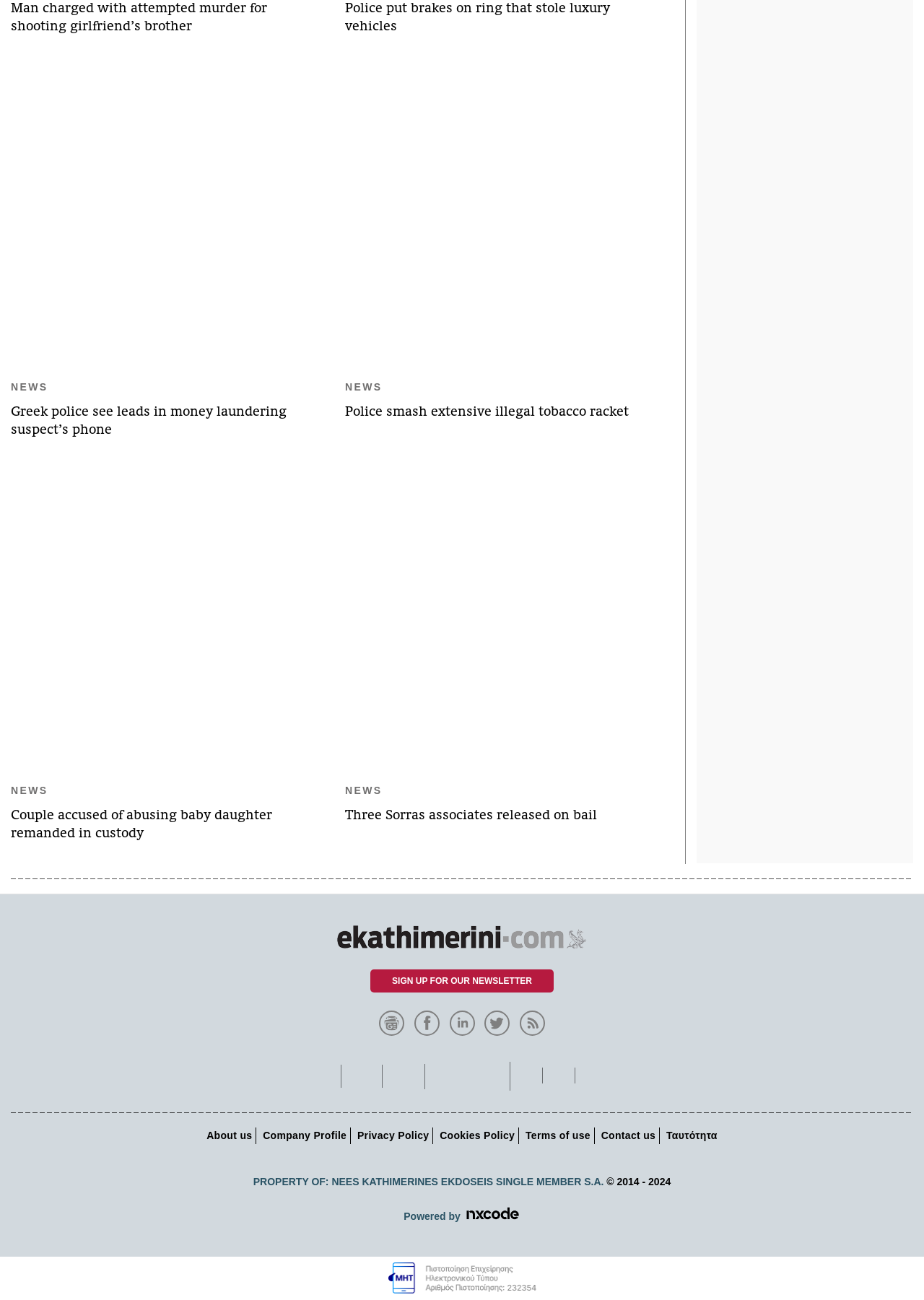Can you specify the bounding box coordinates for the region that should be clicked to fulfill this instruction: "Read the news about 'Greek police see leads in money laundering suspect’s phone'".

[0.012, 0.31, 0.35, 0.338]